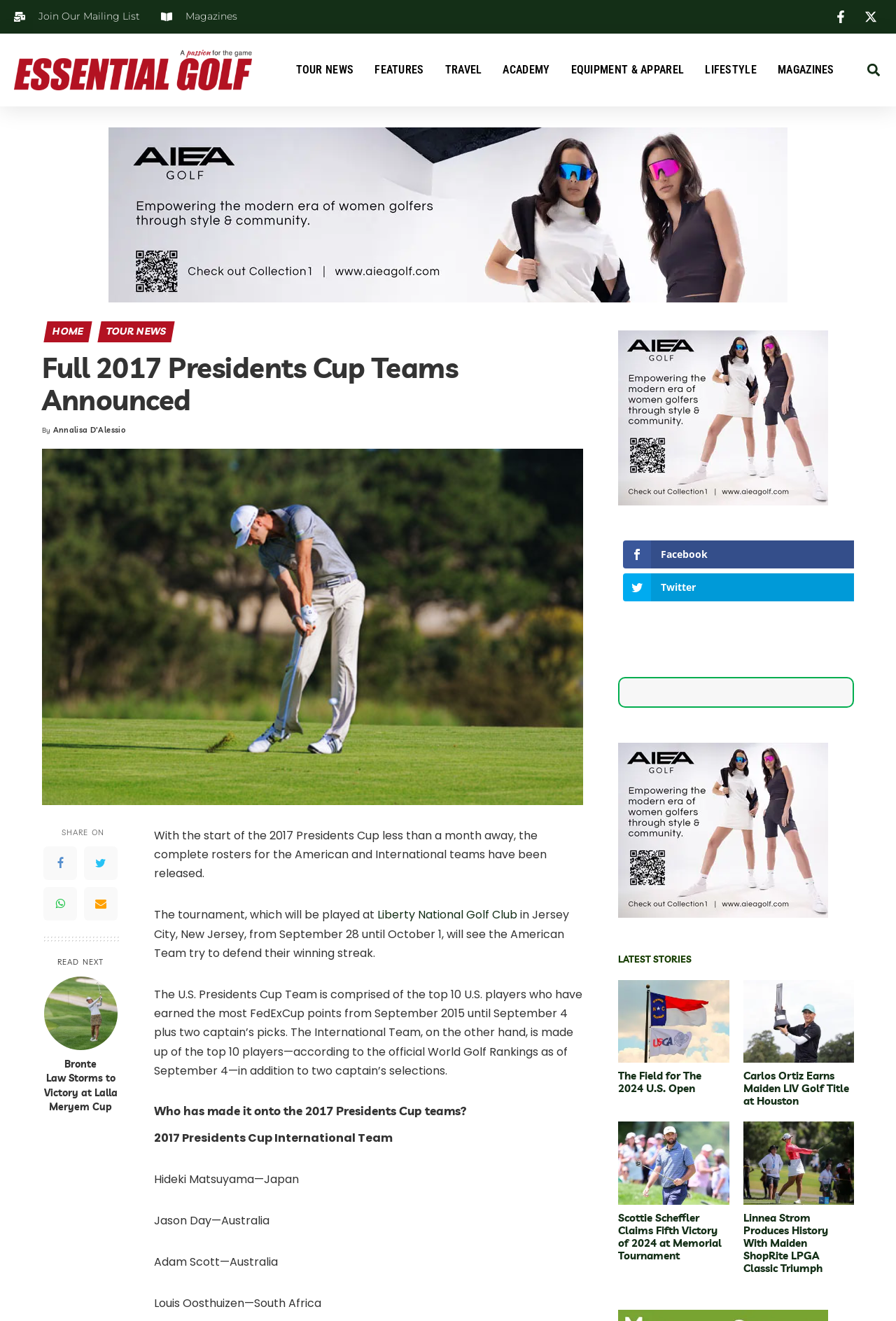Show the bounding box coordinates of the region that should be clicked to follow the instruction: "Check the latest stories."

[0.69, 0.721, 0.953, 0.731]